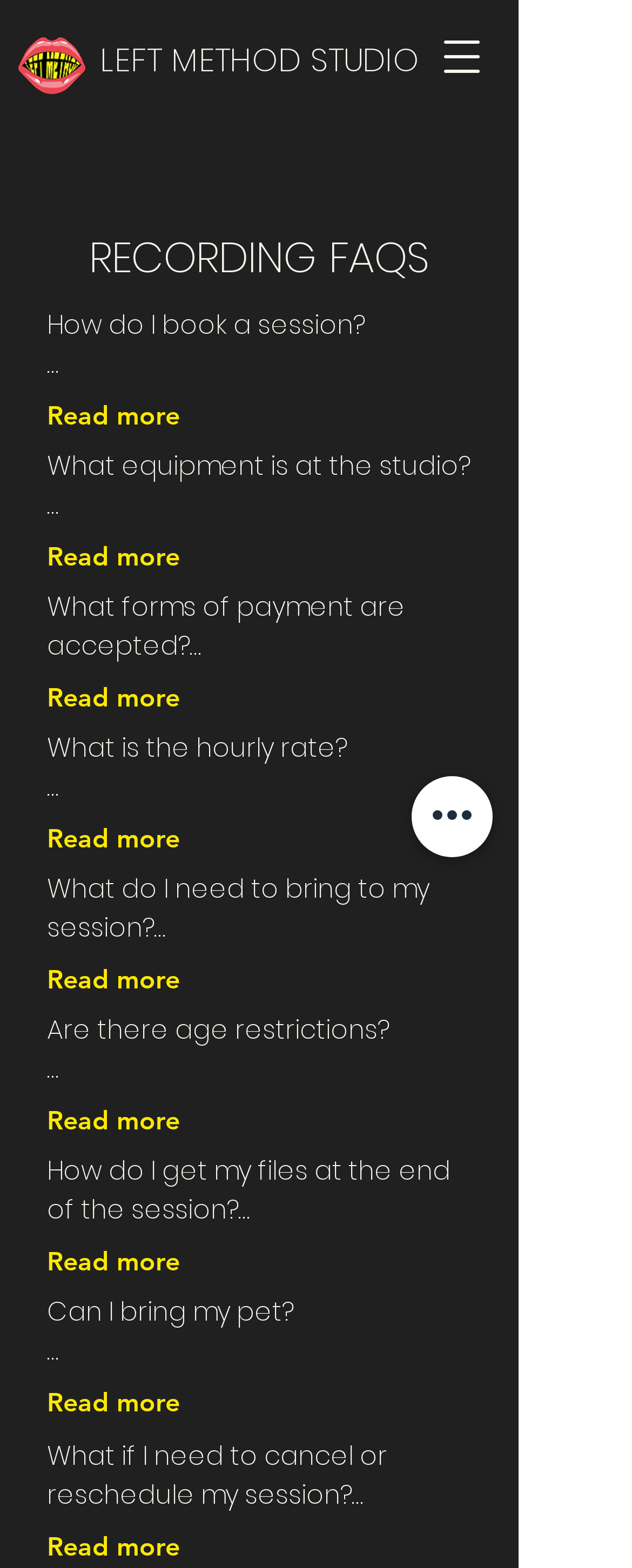Find the bounding box coordinates of the clickable area that will achieve the following instruction: "Open navigation menu".

[0.679, 0.016, 0.782, 0.057]